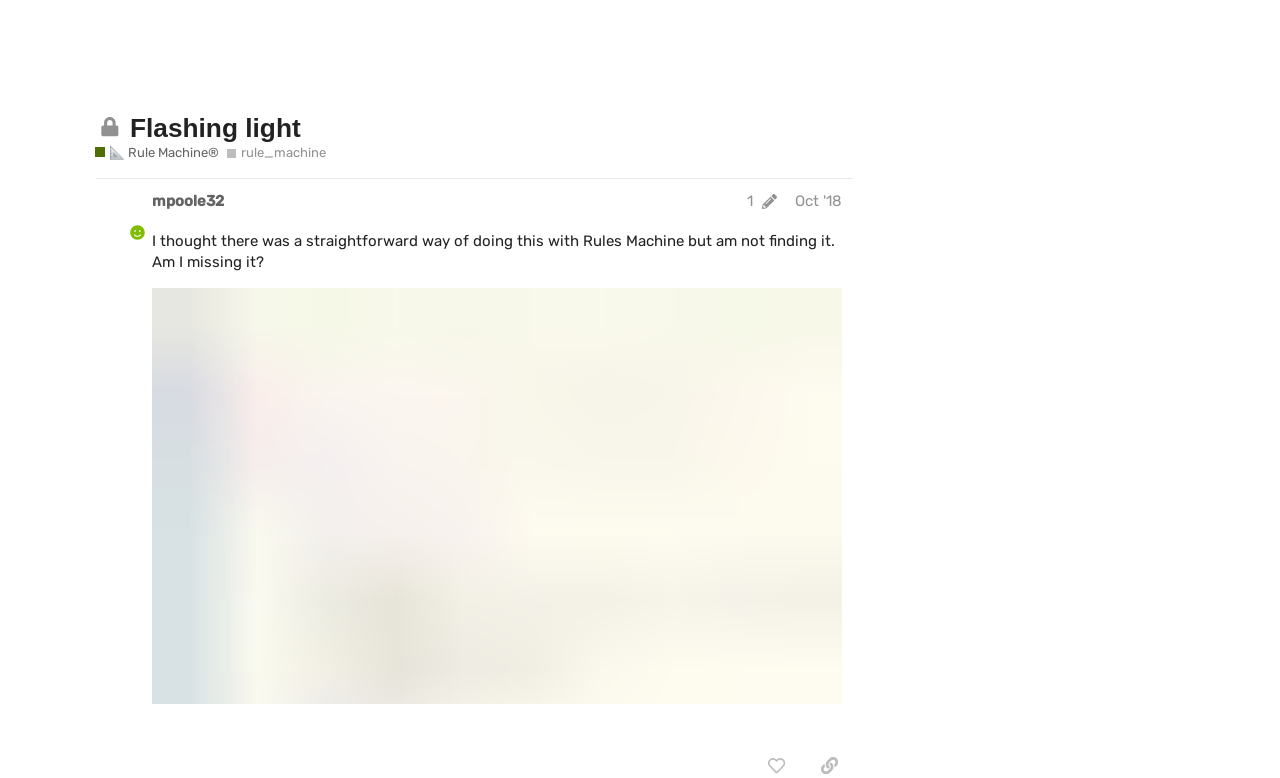Examine the image and give a thorough answer to the following question:
What is the status of this topic?

The status of this topic can be found in the heading section of the webpage, where it says 'This topic is closed; it no longer accepts new replies'.